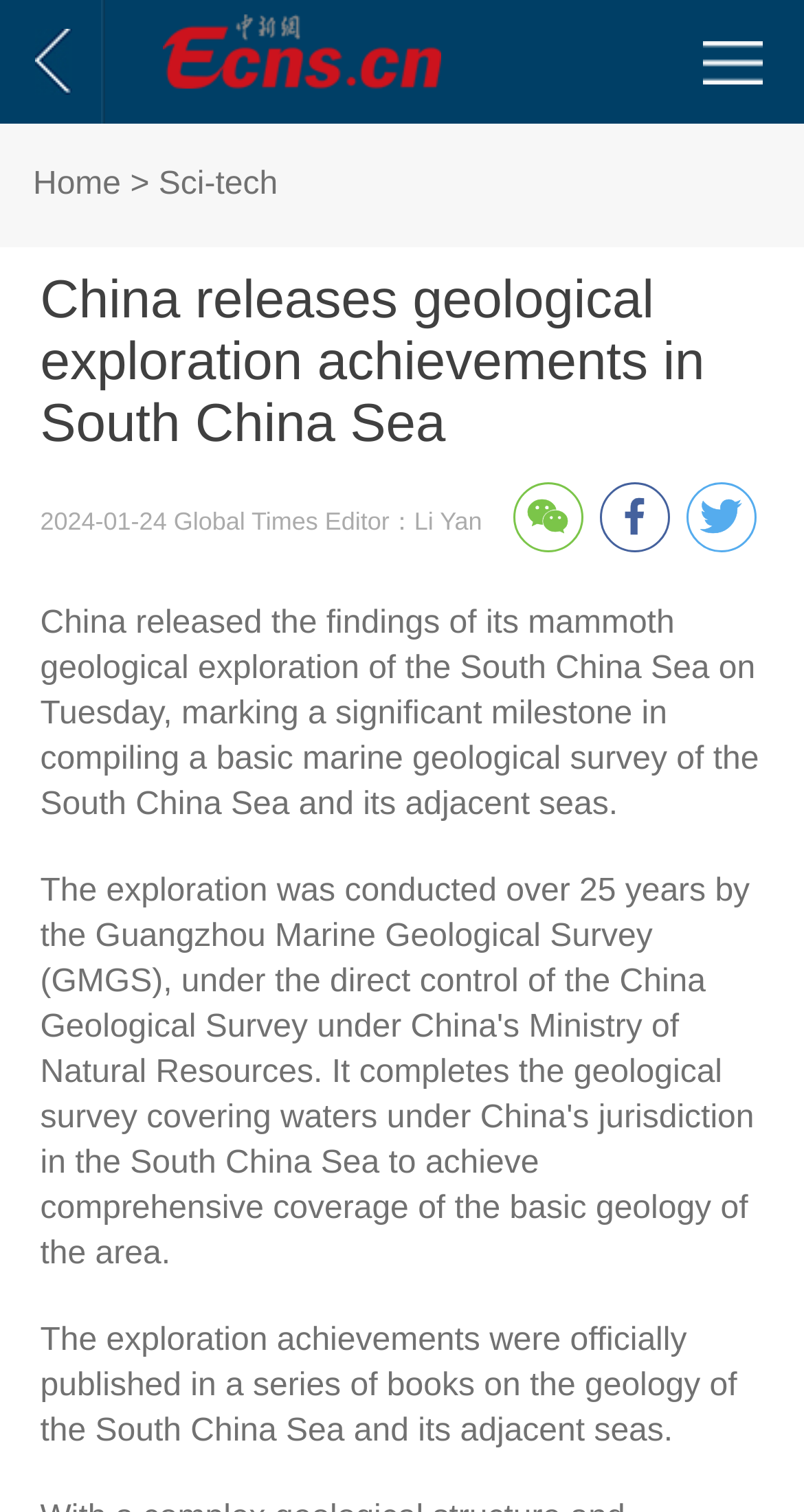Give a concise answer of one word or phrase to the question: 
Who is the editor of the news?

Li Yan